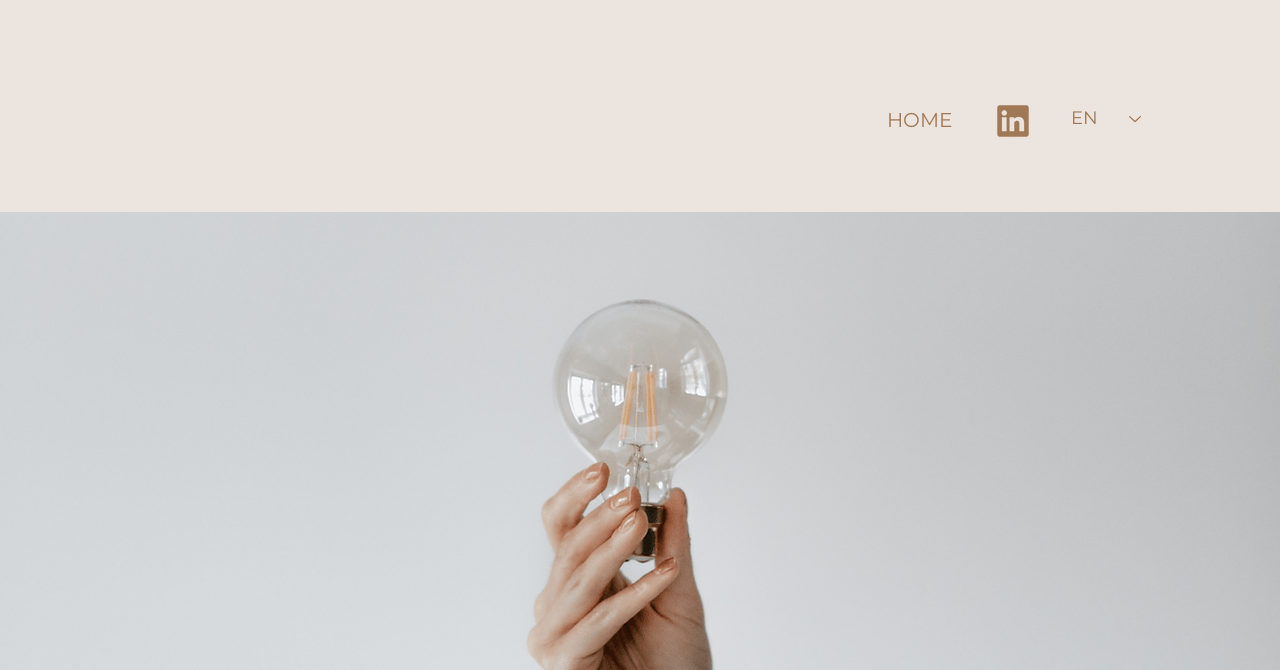What is the position of the language selector? Using the information from the screenshot, answer with a single word or phrase.

Top right